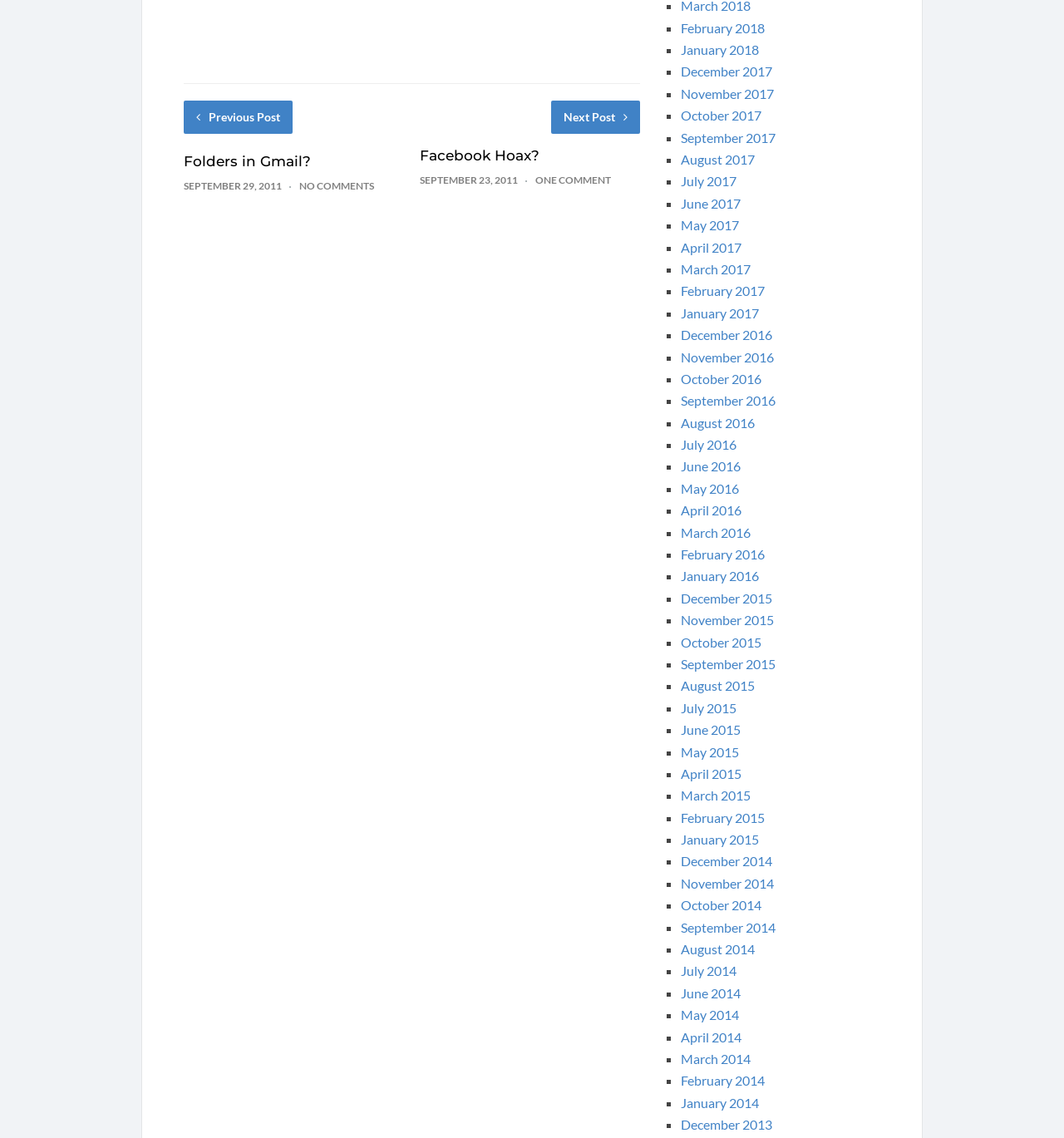Determine the bounding box coordinates of the region to click in order to accomplish the following instruction: "Click on the 'Previous Post' link". Provide the coordinates as four float numbers between 0 and 1, specifically [left, top, right, bottom].

[0.173, 0.089, 0.275, 0.118]